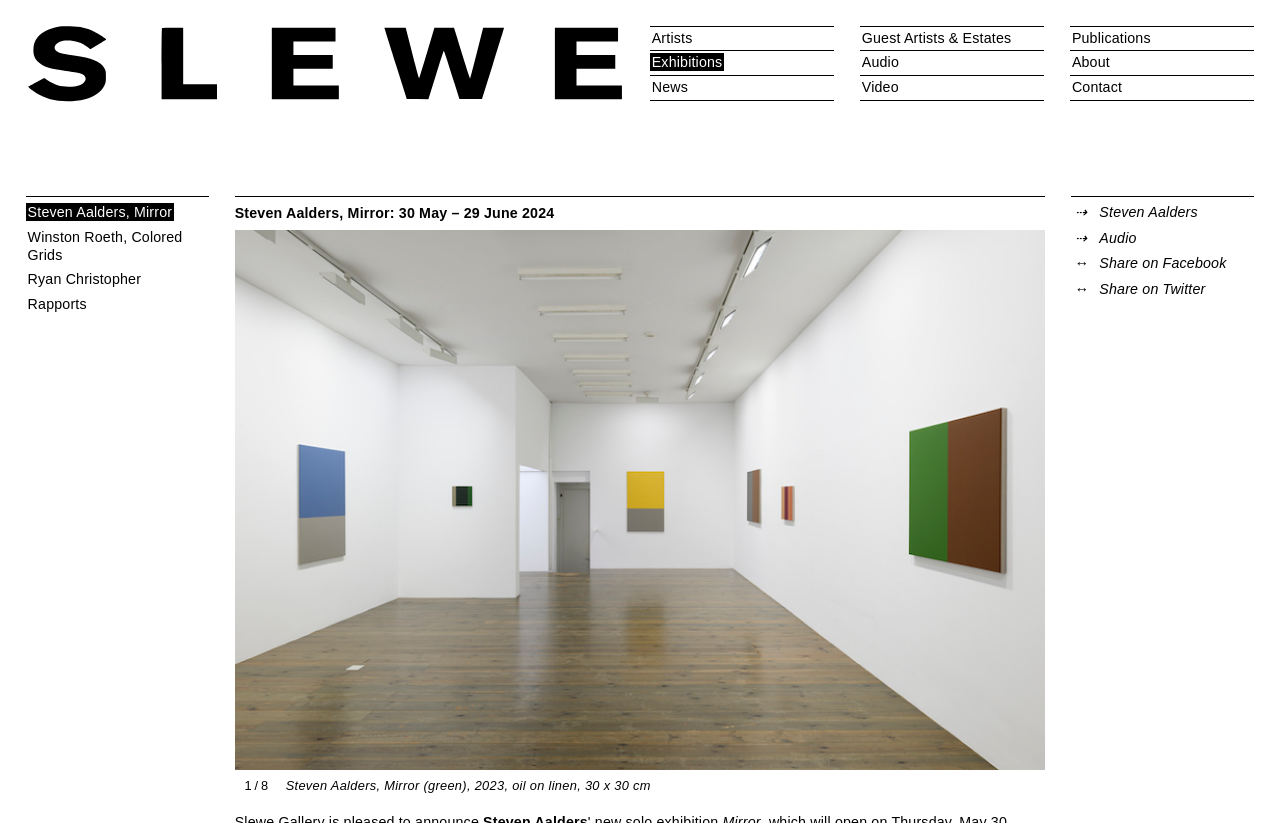Identify the bounding box coordinates of the element that should be clicked to fulfill this task: "Learn more about 'Leo H. Meirose'". The coordinates should be provided as four float numbers between 0 and 1, i.e., [left, top, right, bottom].

None